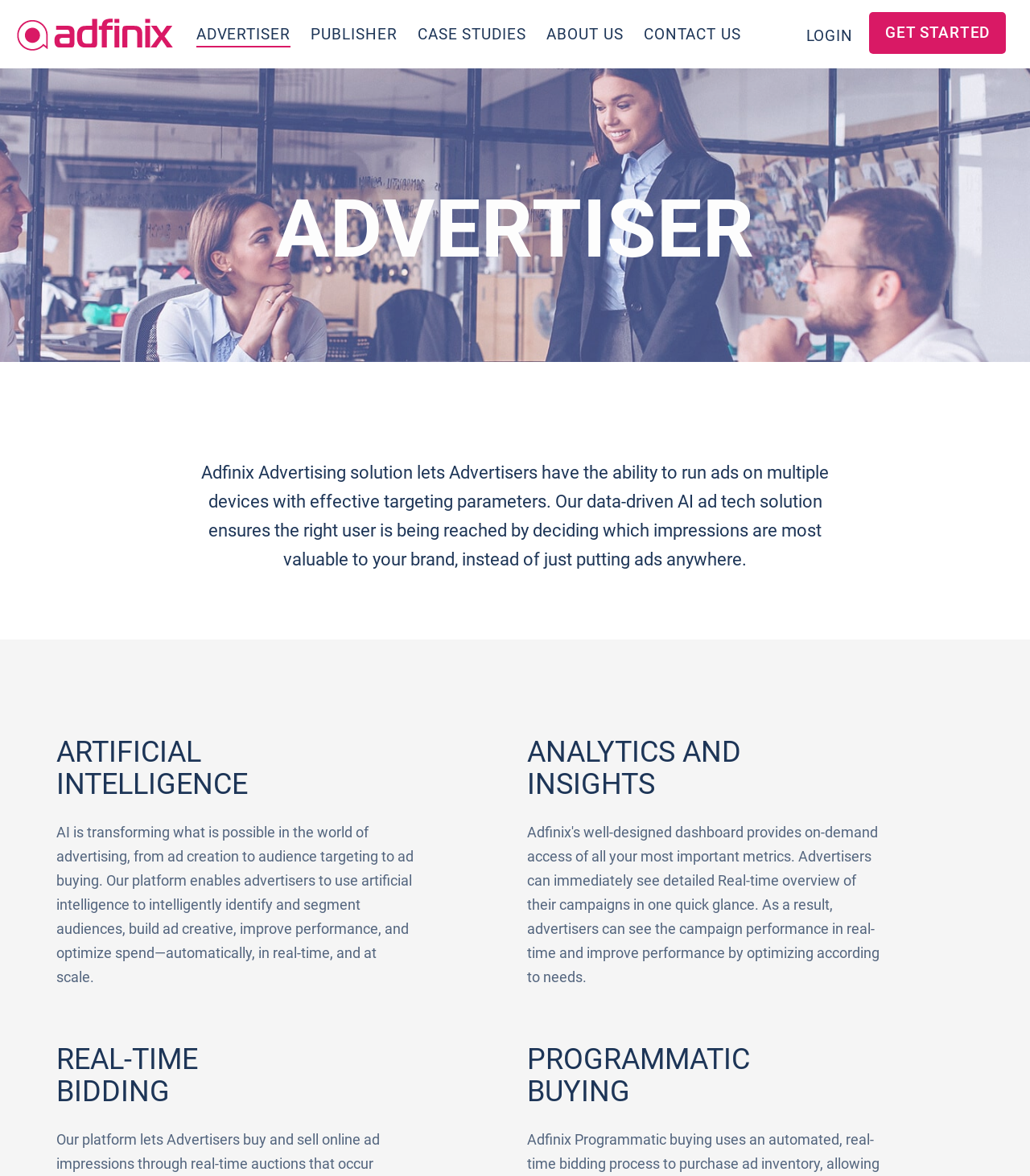What is the role of artificial intelligence in the Adfinix platform?
Refer to the screenshot and deliver a thorough answer to the question presented.

The role of artificial intelligence in the Adfinix platform can be understood from the static text on the webpage, which mentions that 'AI is transforming what is possible in the world of advertising, from ad creation to audience targeting to ad buying' and also that 'our platform enables advertisers to use artificial intelligence to intelligently identify and segment audiences'.